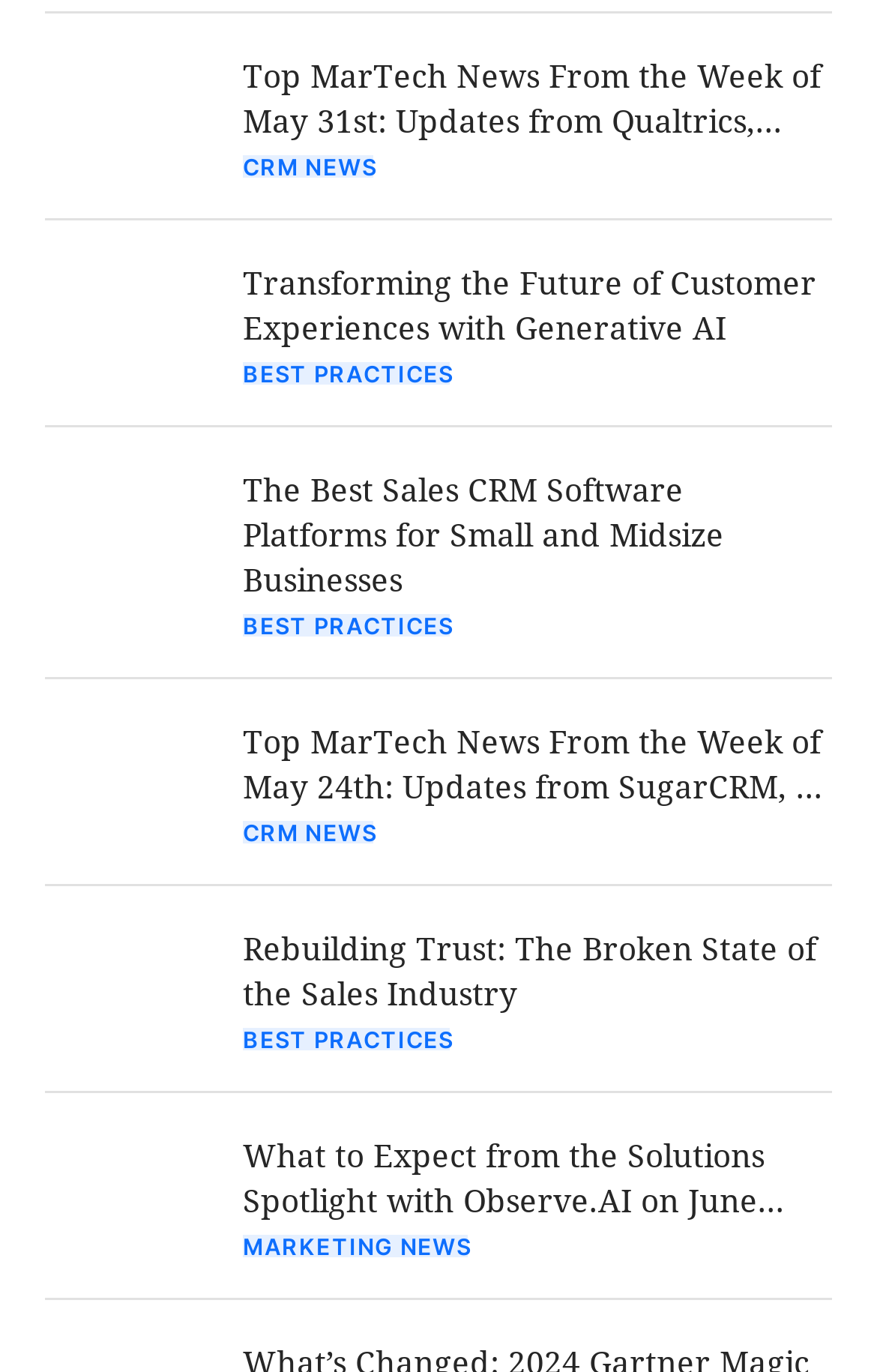Answer the following query with a single word or phrase:
How many image elements are on this page?

6